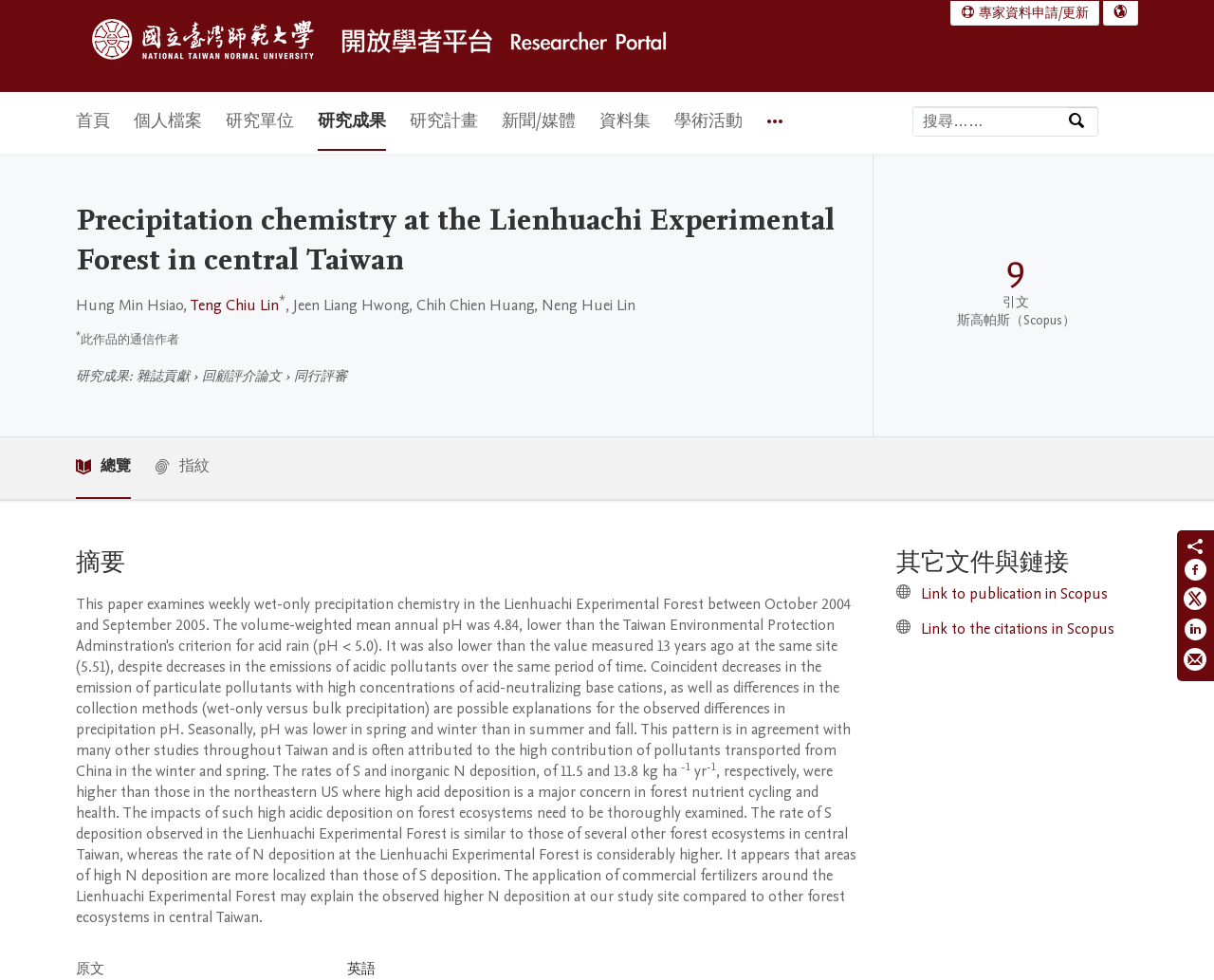Please give the bounding box coordinates of the area that should be clicked to fulfill the following instruction: "Go to homepage". The coordinates should be in the format of four float numbers from 0 to 1, i.e., [left, top, right, bottom].

[0.062, 0.094, 0.091, 0.154]